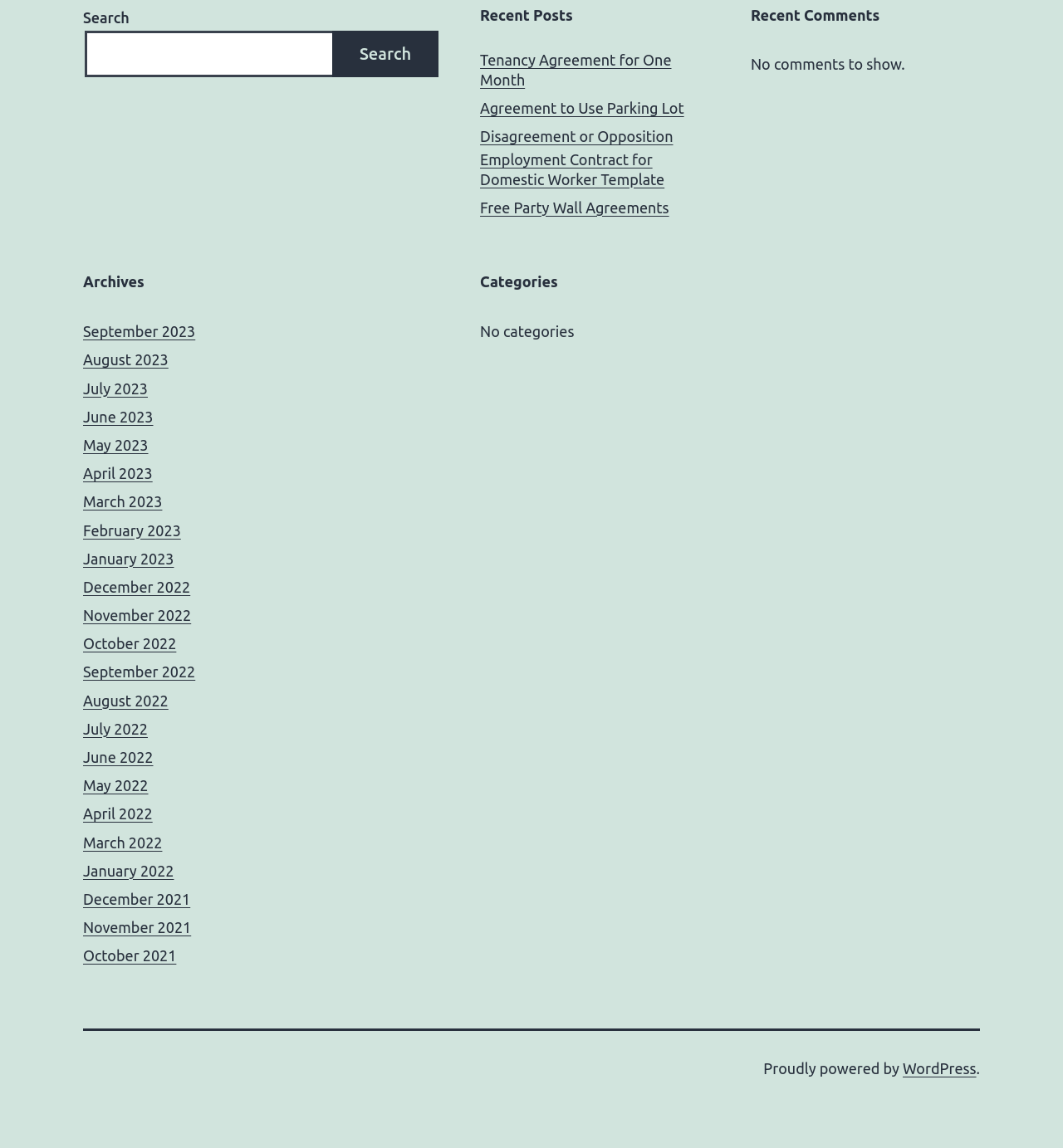Pinpoint the bounding box coordinates of the clickable area necessary to execute the following instruction: "Contact Calyx via email". The coordinates should be given as four float numbers between 0 and 1, namely [left, top, right, bottom].

None